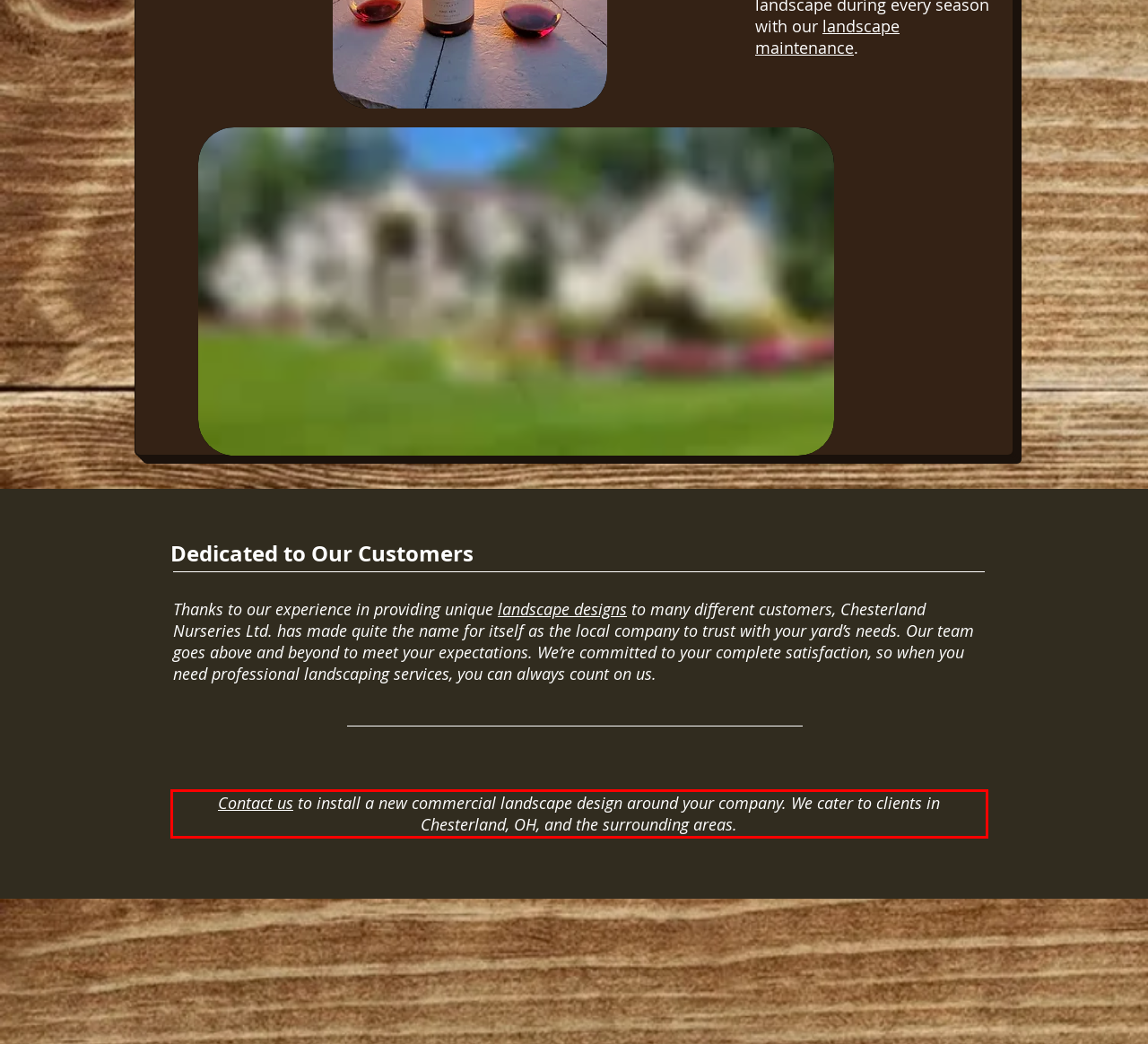Analyze the red bounding box in the provided webpage screenshot and generate the text content contained within.

Contact us to install a new commercial landscape design around your company. We cater to clients in Chesterland, OH, and the surrounding areas.